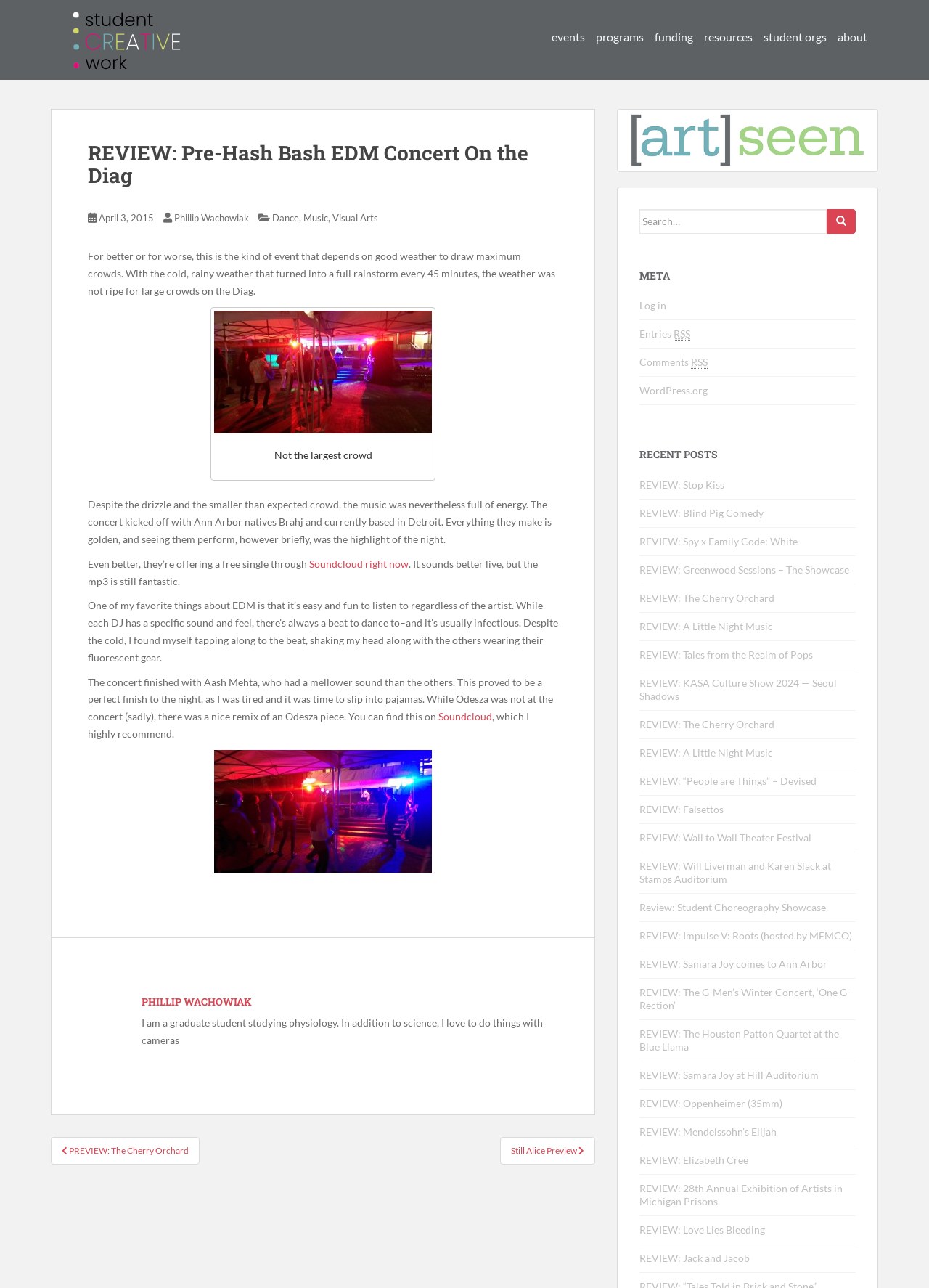Please provide a brief answer to the following inquiry using a single word or phrase:
What is the weather condition mentioned in the article?

Cold and rainy